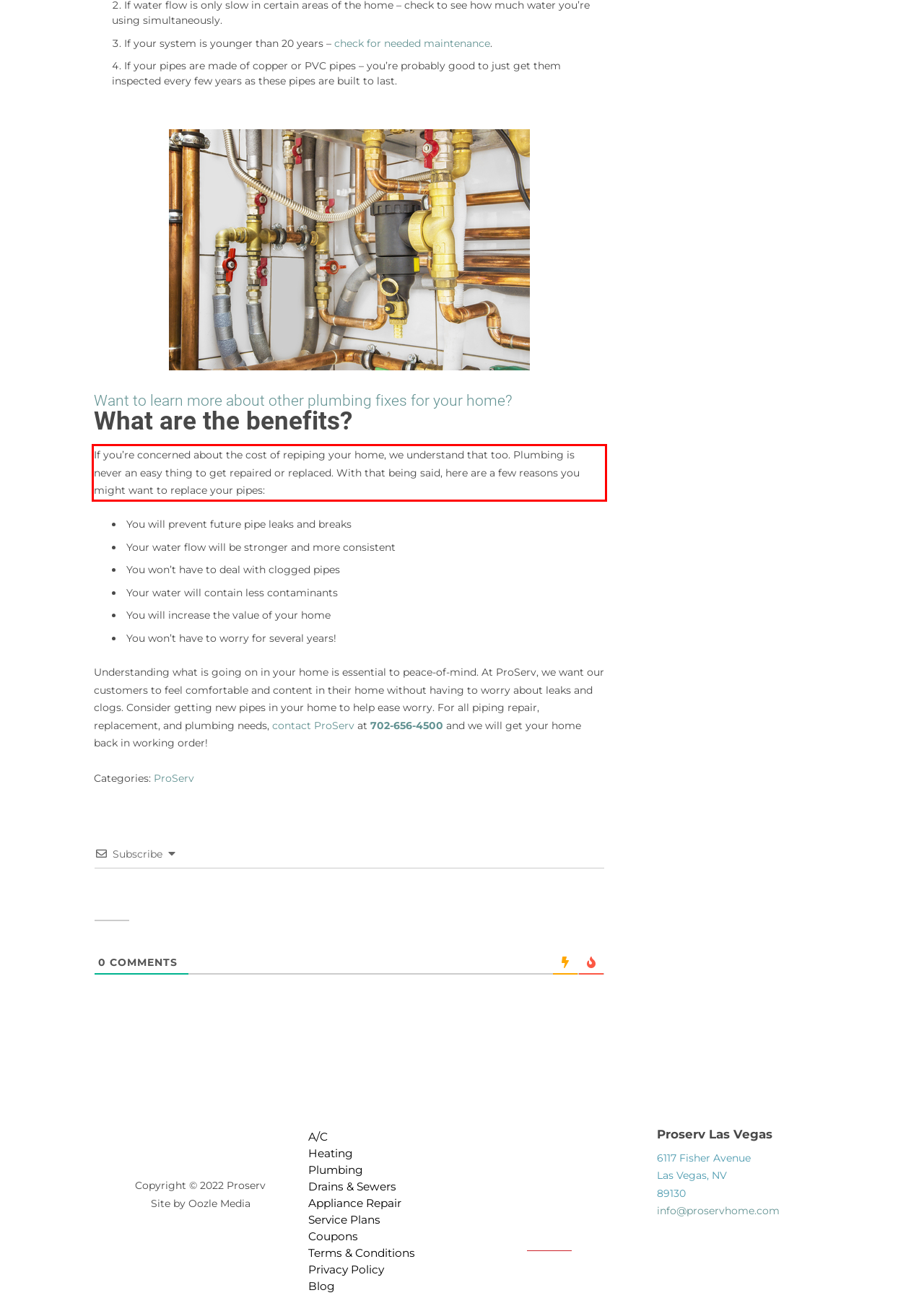Inspect the webpage screenshot that has a red bounding box and use OCR technology to read and display the text inside the red bounding box.

If you’re concerned about the cost of repiping your home, we understand that too. Plumbing is never an easy thing to get repaired or replaced. With that being said, here are a few reasons you might want to replace your pipes: